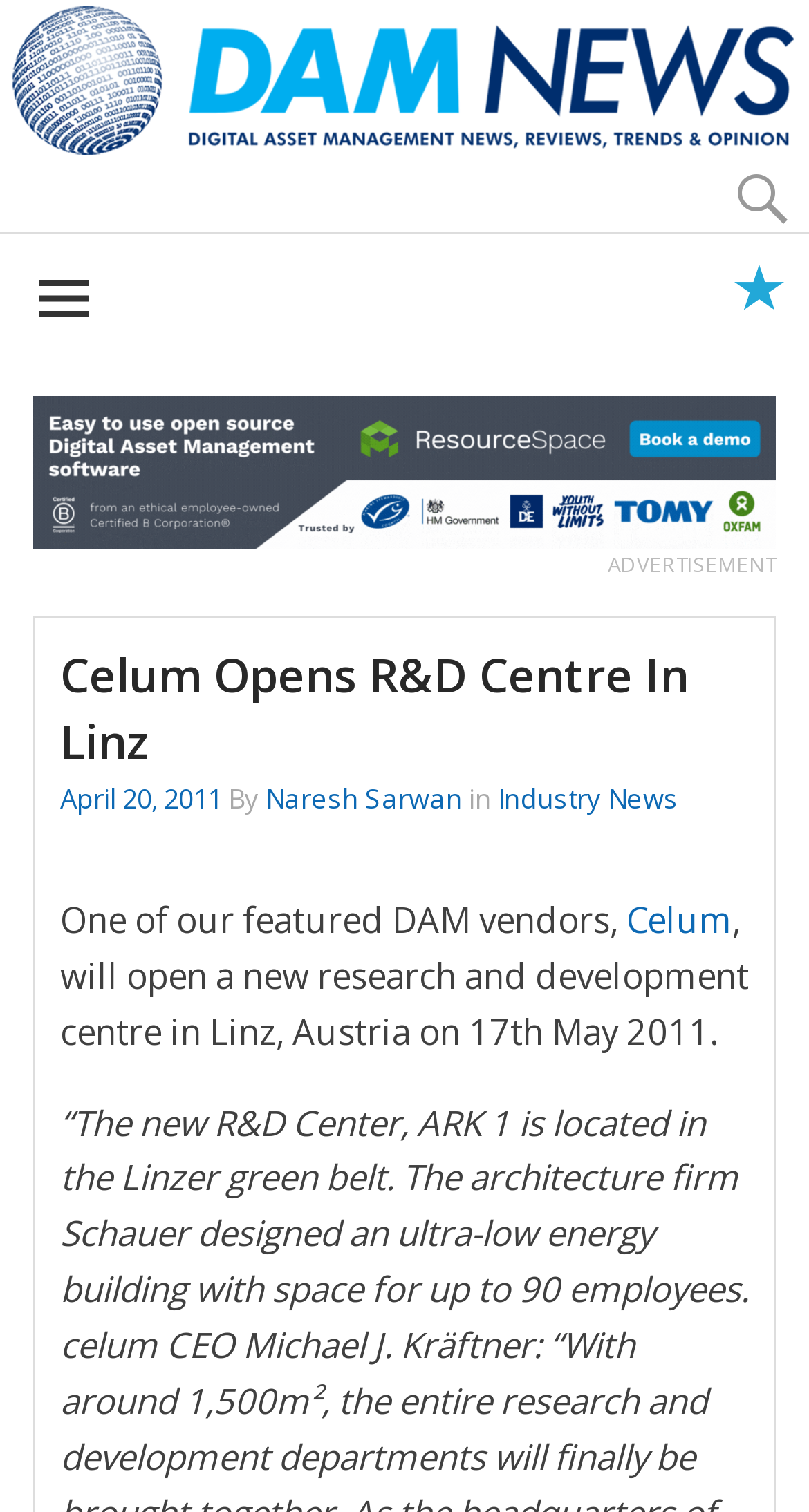Provide a brief response in the form of a single word or phrase:
What is the name of the DAM vendor?

Celum